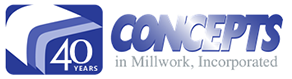Using the information in the image, give a detailed answer to the following question: What is the significance of the '40 YEARS' indicator?

The '40 YEARS' indicator showcases the company's long-standing presence and experience in the field of architectural millwork, highlighting its commitment to quality and craftsmanship.